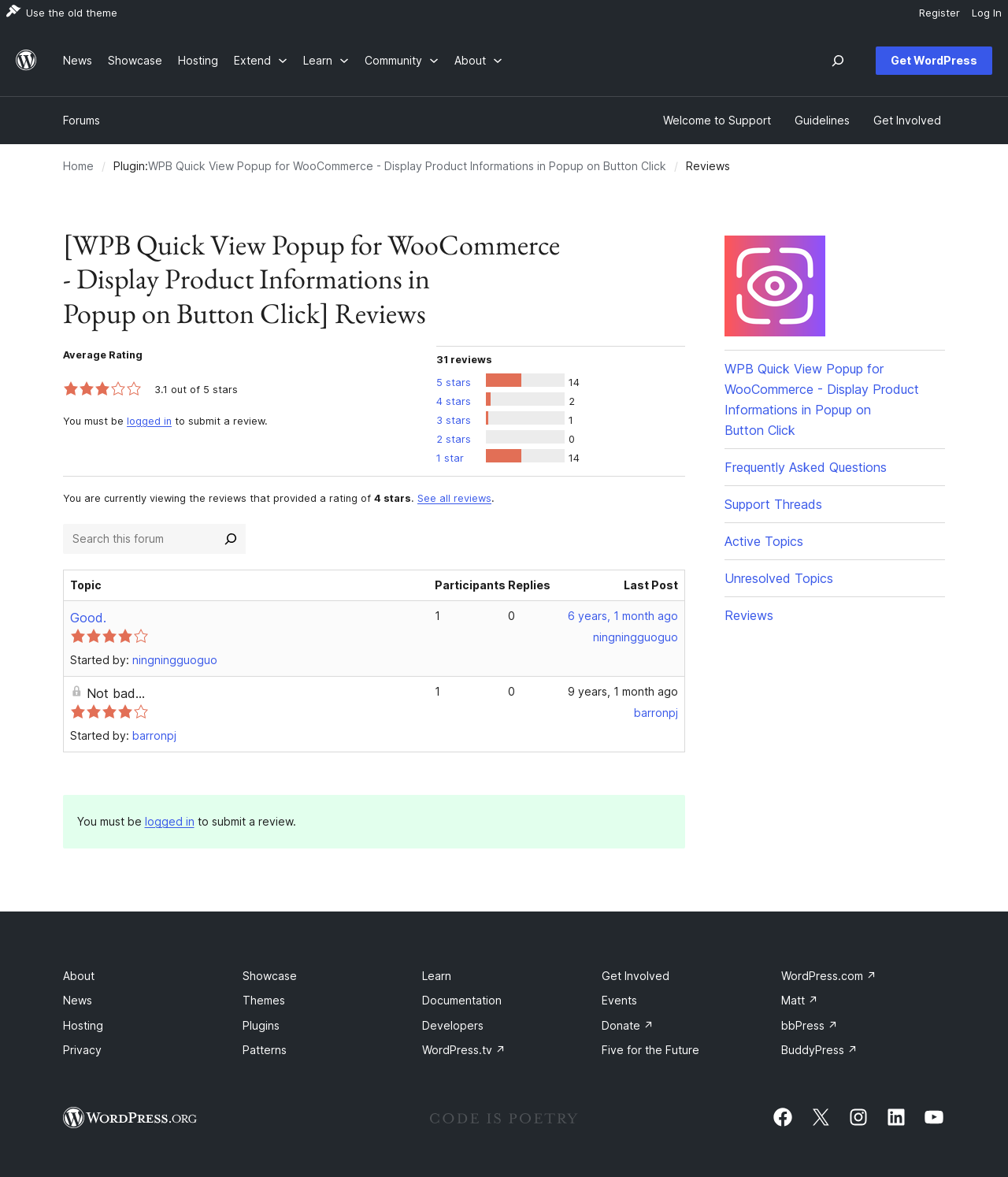Please use the details from the image to answer the following question comprehensively:
How many reviews are there for the plugin?

I found the number of reviews by looking at the text '31 reviews' which is located above the reviews section.